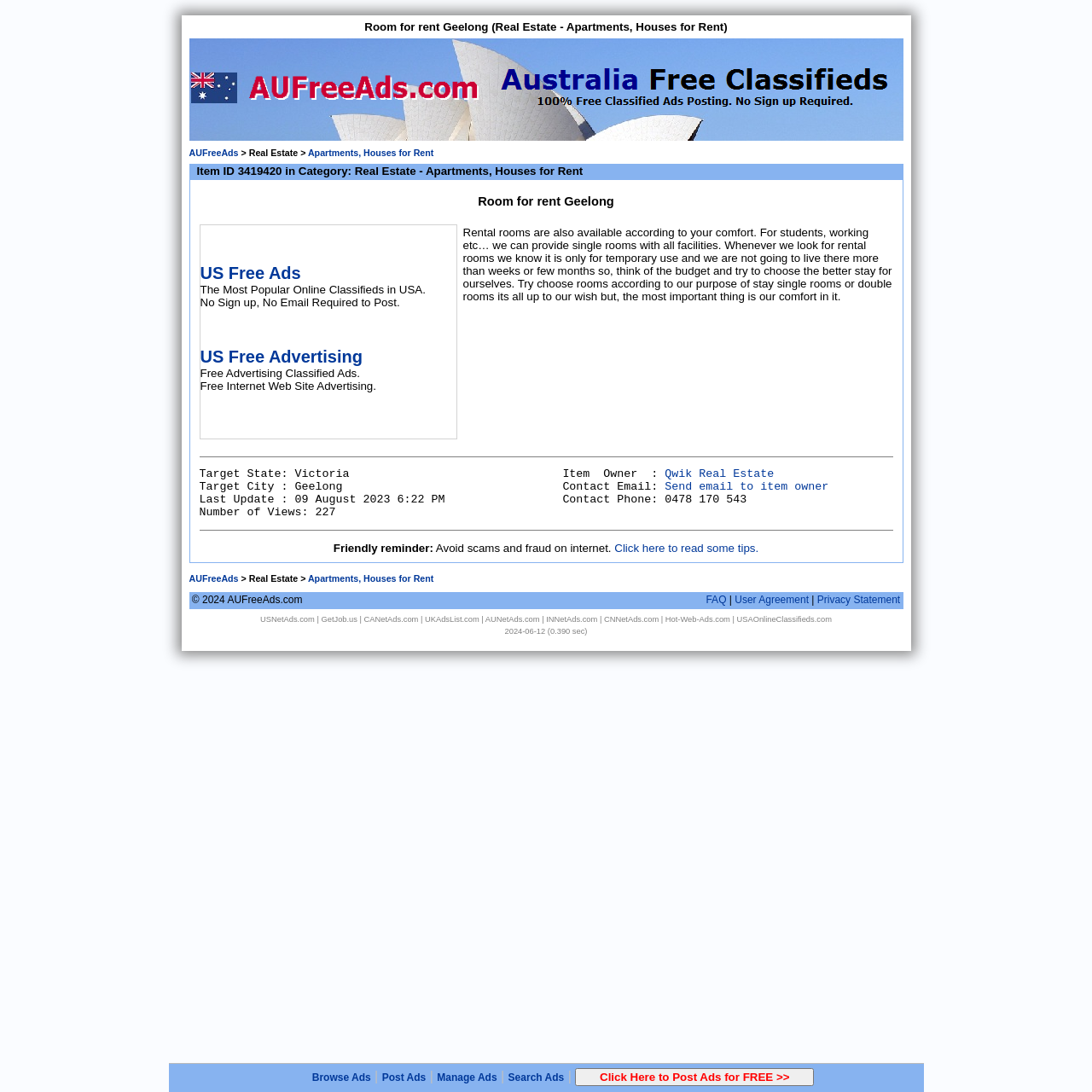Produce an extensive caption that describes everything on the webpage.

This webpage is about a room for rent in Geelong, specifically in the Real Estate category of Apartments and Houses for Rent. At the top, there is a heading with the title "Room for rent Geelong (Real Estate - Apartments, Houses for Rent)" and an image of Australia. Below the heading, there is a link to "AUFreeAds" and a static text ">".

The main content of the webpage is divided into a table with several rows. The first row has a heading "Item ID 3419420 in Category: Real Estate - Apartments, Houses for Rent". The second row has a table cell with a heading "Room for rent Geelong" and a description of the rental room, including its facilities and the importance of comfort.

Below the description, there are several links and static texts, including "US Free Ads", "The Most Popular Online Classifieds in USA", and "Free Internet Web Site Advertising". There is also a paragraph of text describing the rental rooms and their facilities.

The next row has a table cell with a separator line, followed by a row with a table cell containing information about the target state, city, last update, and number of views. There is also a table cell with information about the item owner, including their contact email and phone number.

The following rows have separator lines, and then a table cell with a friendly reminder to avoid scams and fraud on the internet, with a link to read some tips.

At the bottom of the webpage, there are several links to other websites, including "FAQ", "User Agreement", "Privacy Statement", and other country-specific classifieds websites. There is also a copyright notice "© 2024 AUFreeAds.com" and a link to "USNetAds.com".

On the bottom right, there are several links to manage ads, search ads, and post ads, with a button "Click Here to Post Ads for FREE >>".